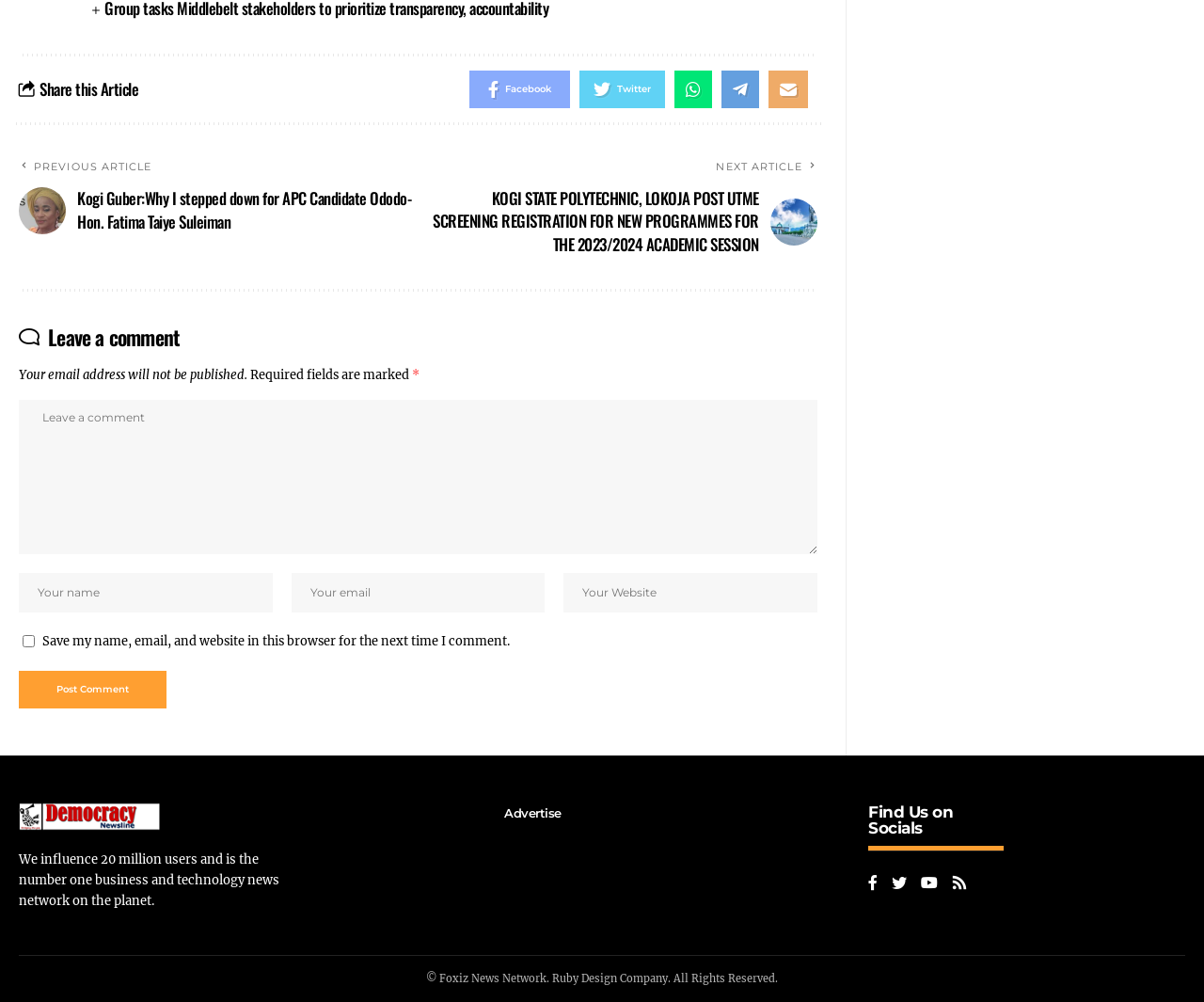Find the bounding box coordinates of the clickable area required to complete the following action: "Share this article on Facebook".

[0.39, 0.07, 0.473, 0.108]